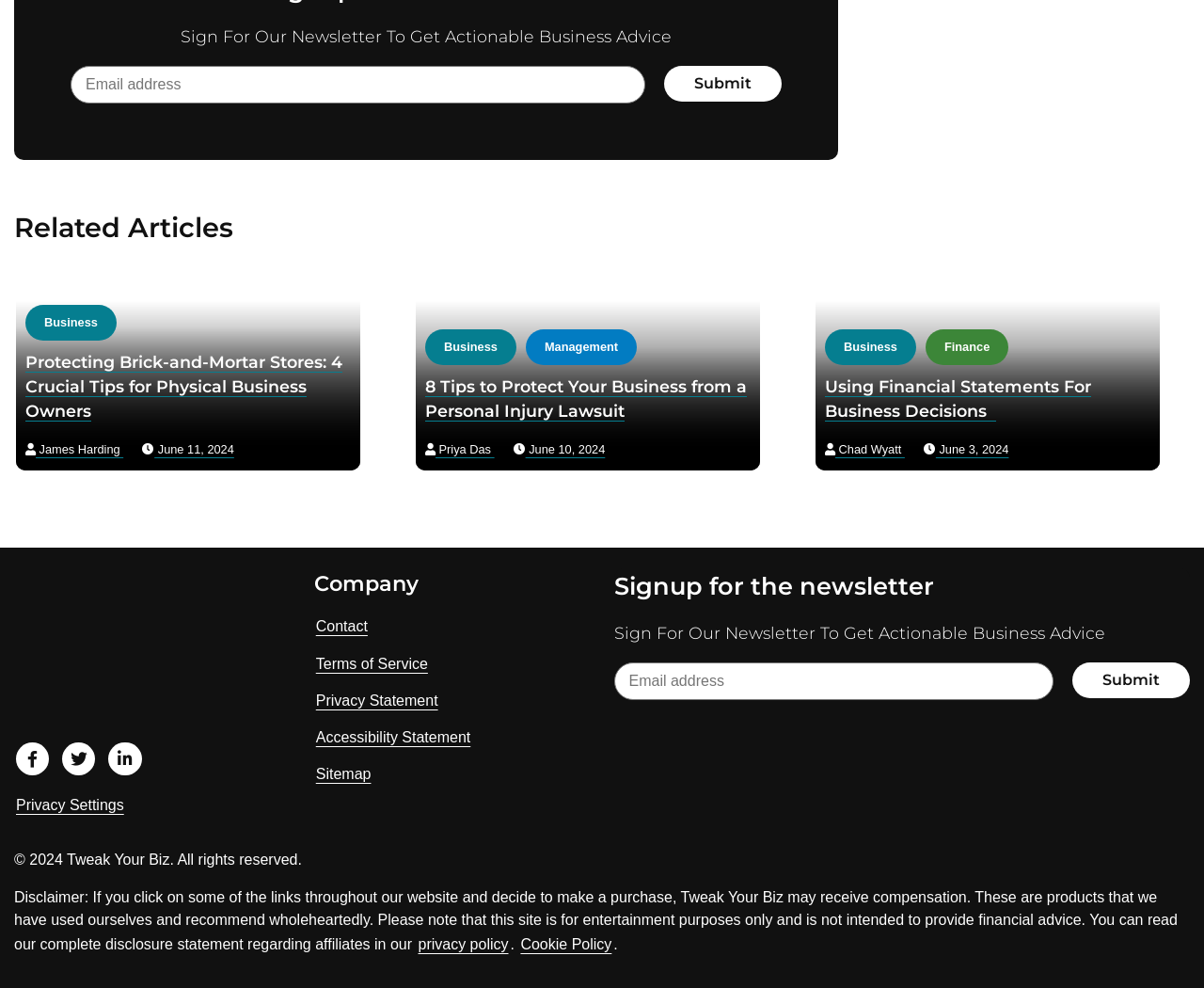What is the purpose of the newsletter signup?
Using the image, provide a detailed and thorough answer to the question.

The purpose of the newsletter signup can be inferred from the static text 'Sign For Our Newsletter To Get Actionable Business Advice' which is located above the email address input field and submit button. This text suggests that by signing up for the newsletter, users can receive actionable business advice.